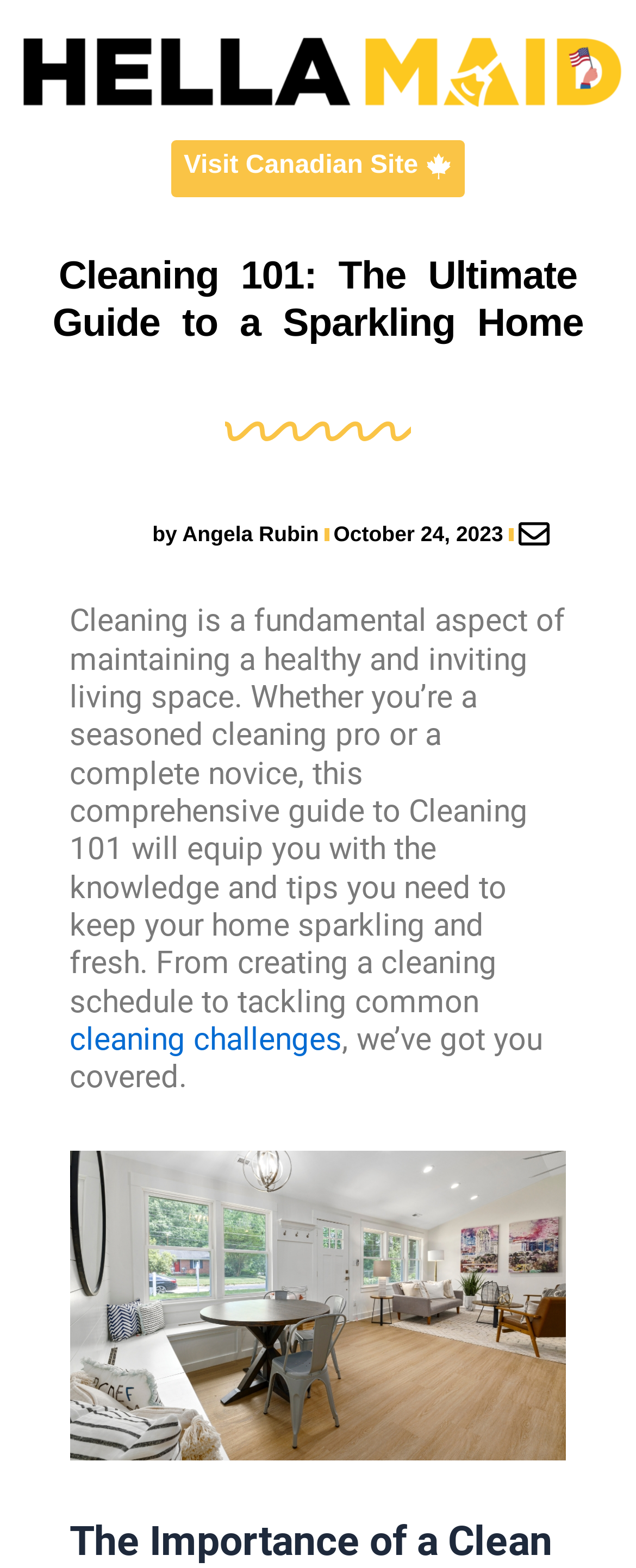Using the image as a reference, answer the following question in as much detail as possible:
Is the article about a specific cleaning challenge?

The article does not appear to be about a specific cleaning challenge. While the text mentions 'common cleaning challenges', it does not focus on a specific one. Instead, it seems to be a general guide to cleaning, covering a range of topics.